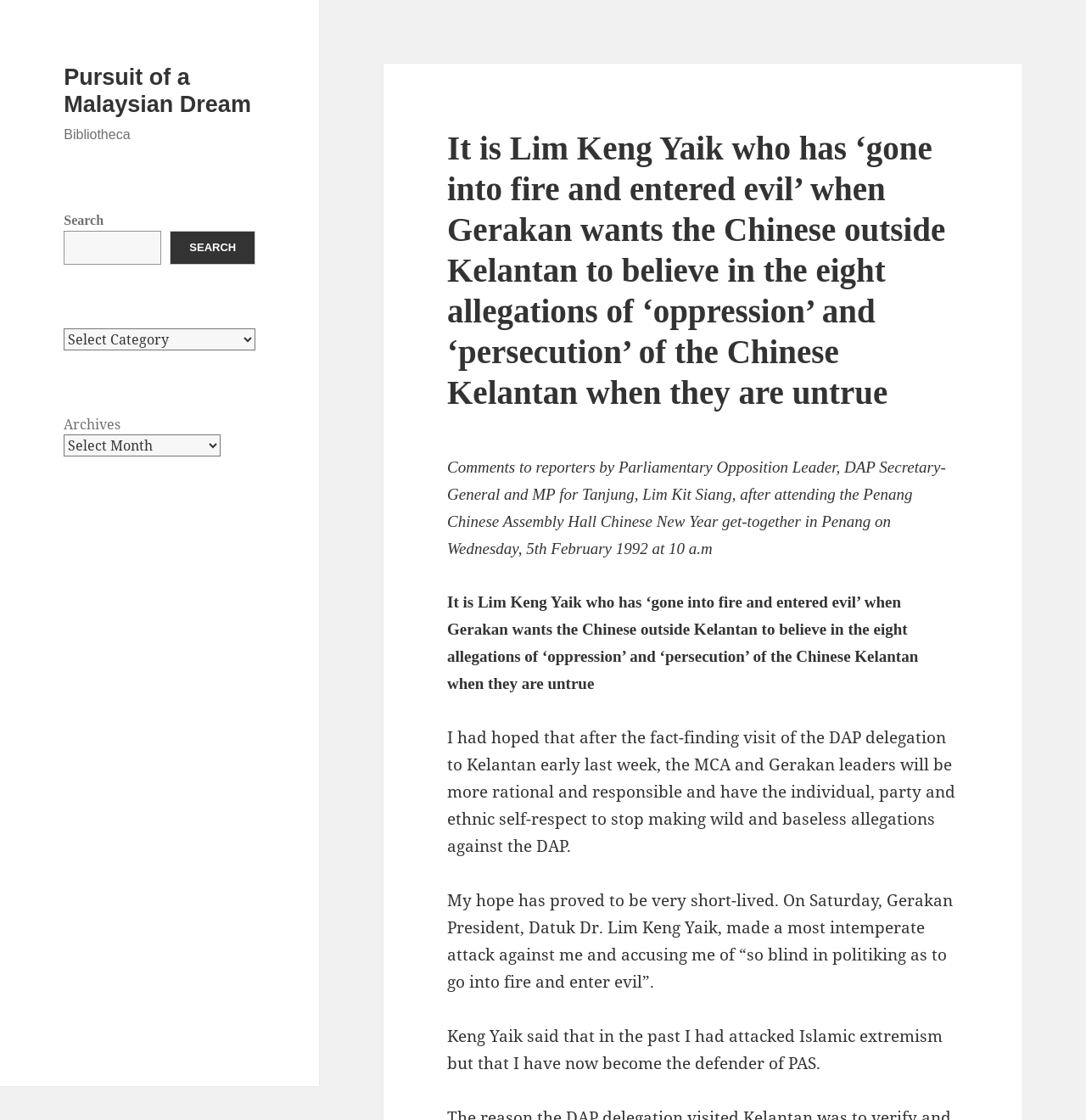What is the name of the Malaysian politician mentioned in the article?
Using the image as a reference, give an elaborate response to the question.

The article mentions the name of the Malaysian politician, Lim Kit Siang, who is the Parliamentary Opposition Leader, DAP Secretary-General, and MP for Tanjung.